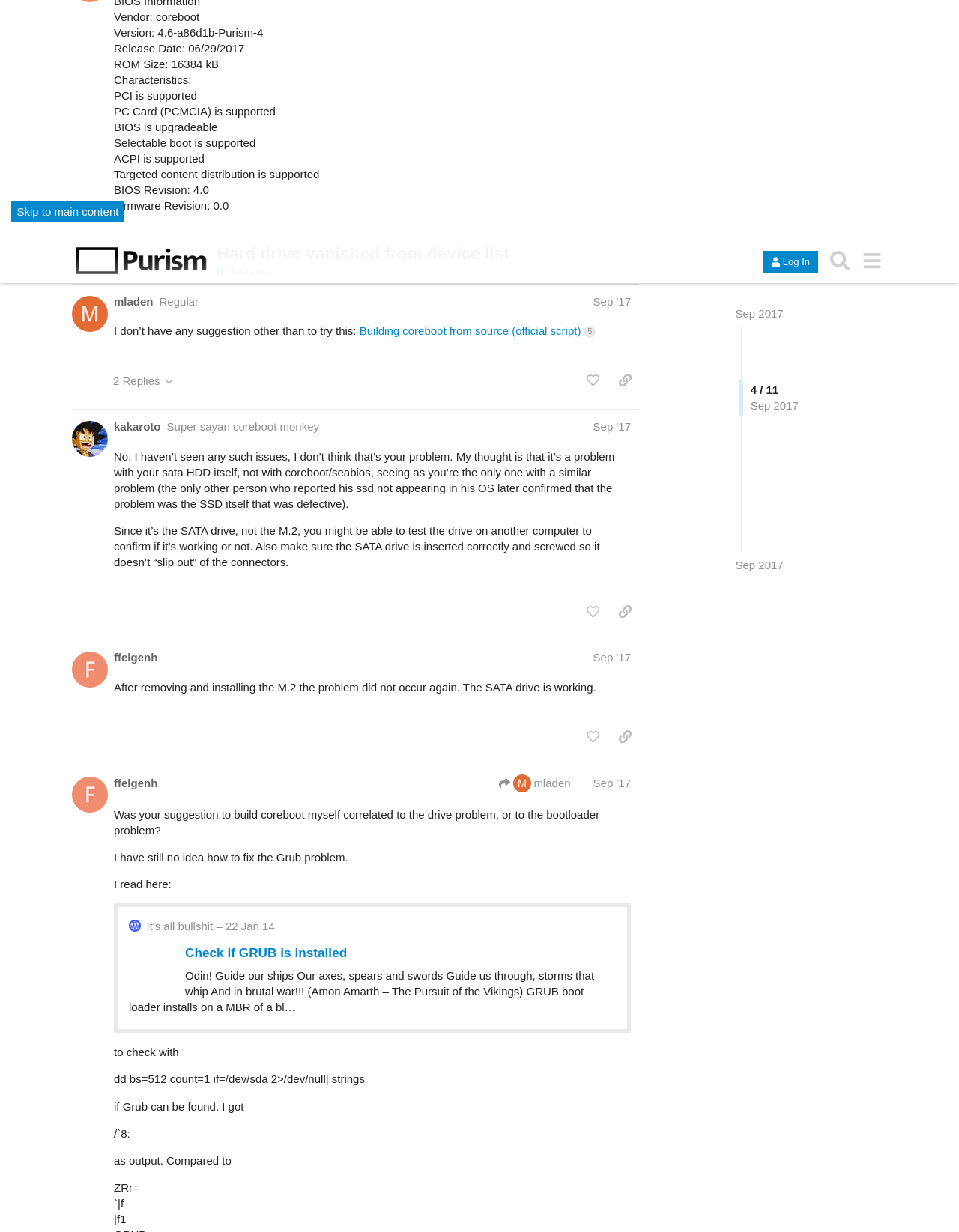Provide a one-word or short-phrase answer to the question:
How many replies does the topic 'FOSDEM 2024 (February 3-4) - Schedule' have?

1